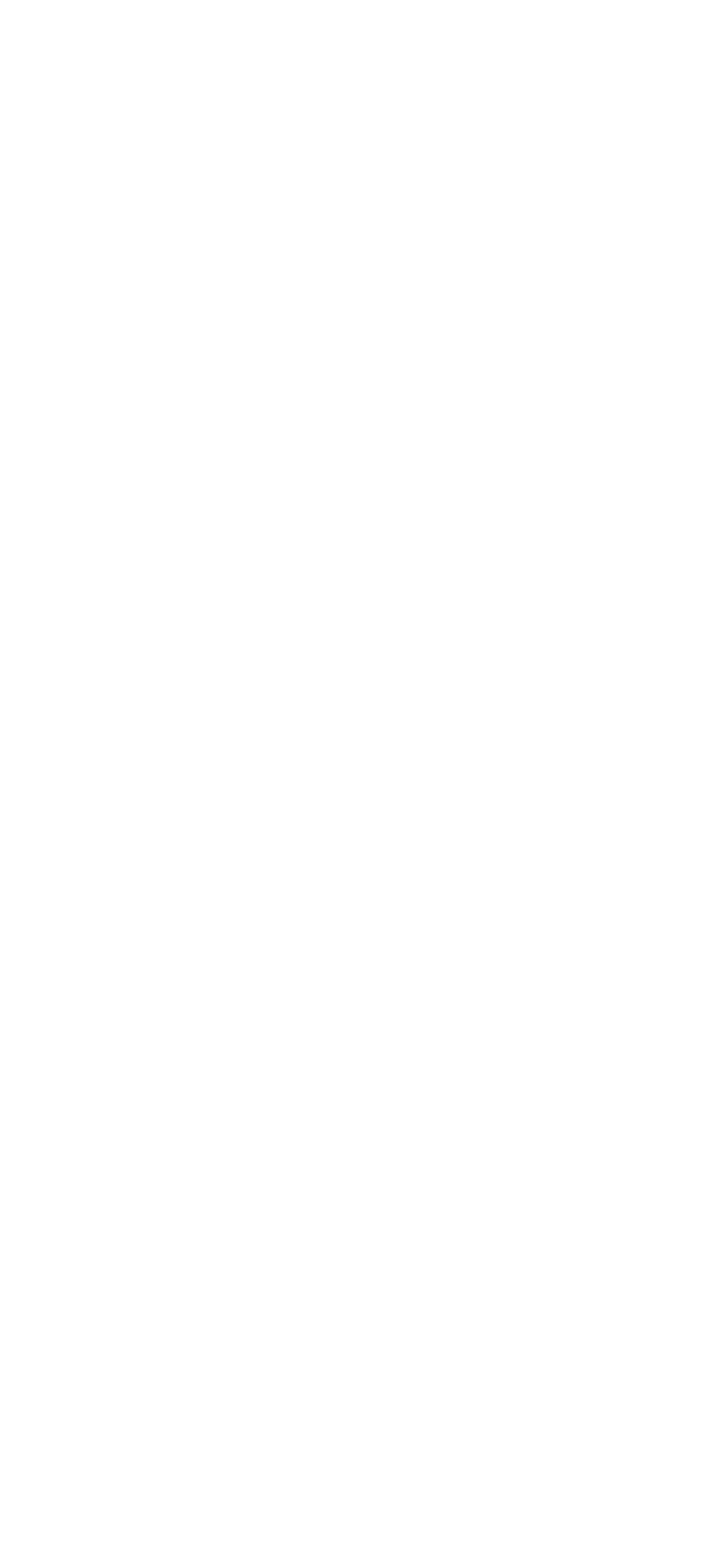Using the details from the image, please elaborate on the following question: What is the purpose of the links at the bottom of the page?

I observed that the links at the bottom of the page are numbered from 1 to 6, which suggests that they are used for pagination purposes, allowing users to navigate to different pages of content.